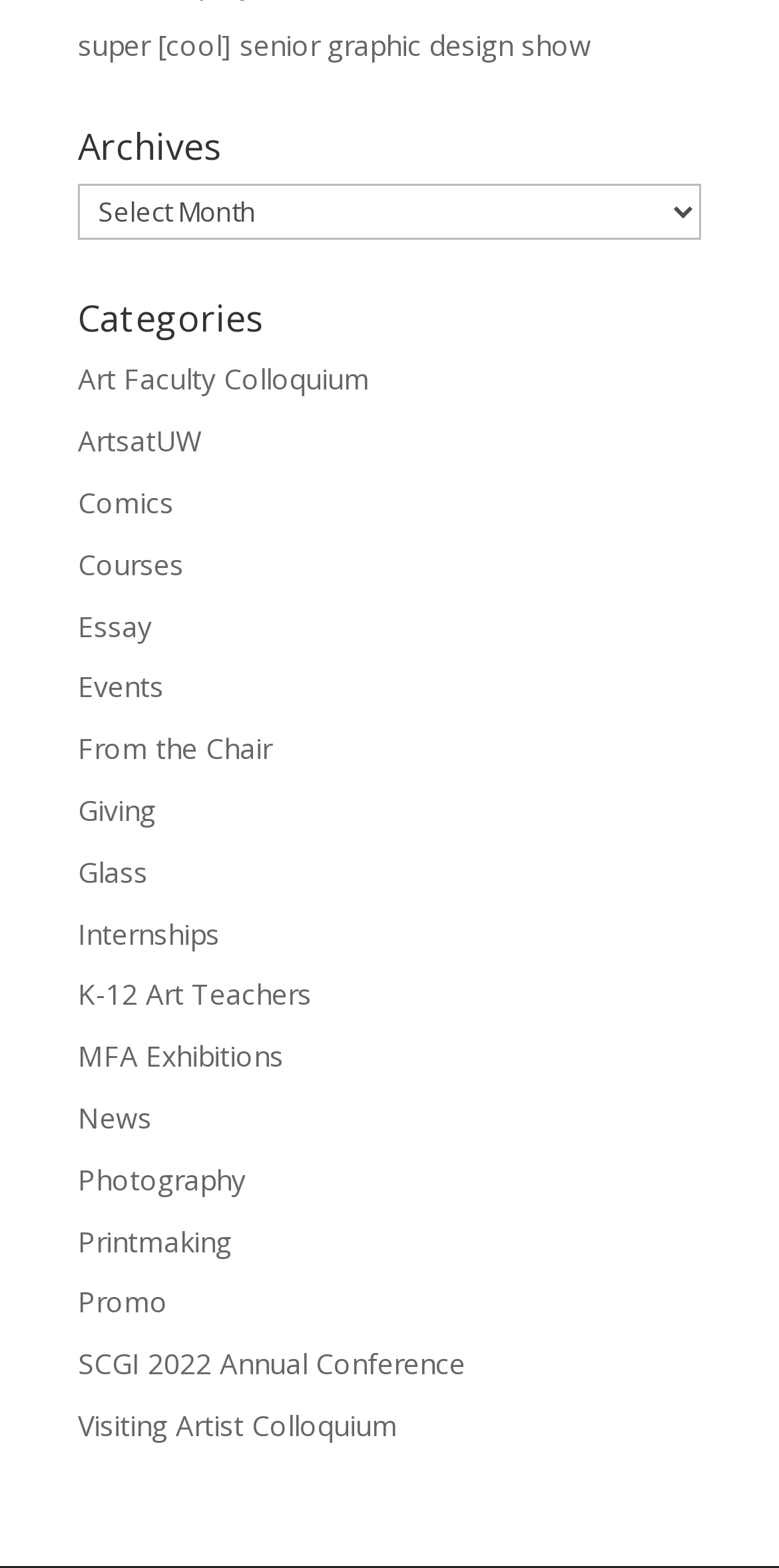What is the position of the 'Events' link?
Please describe in detail the information shown in the image to answer the question.

By examining the y1 and y2 coordinates of each link element, I determined the vertical position of each link. The 'Events' link has a y1 coordinate of 0.426, which places it 7th in the list of links.